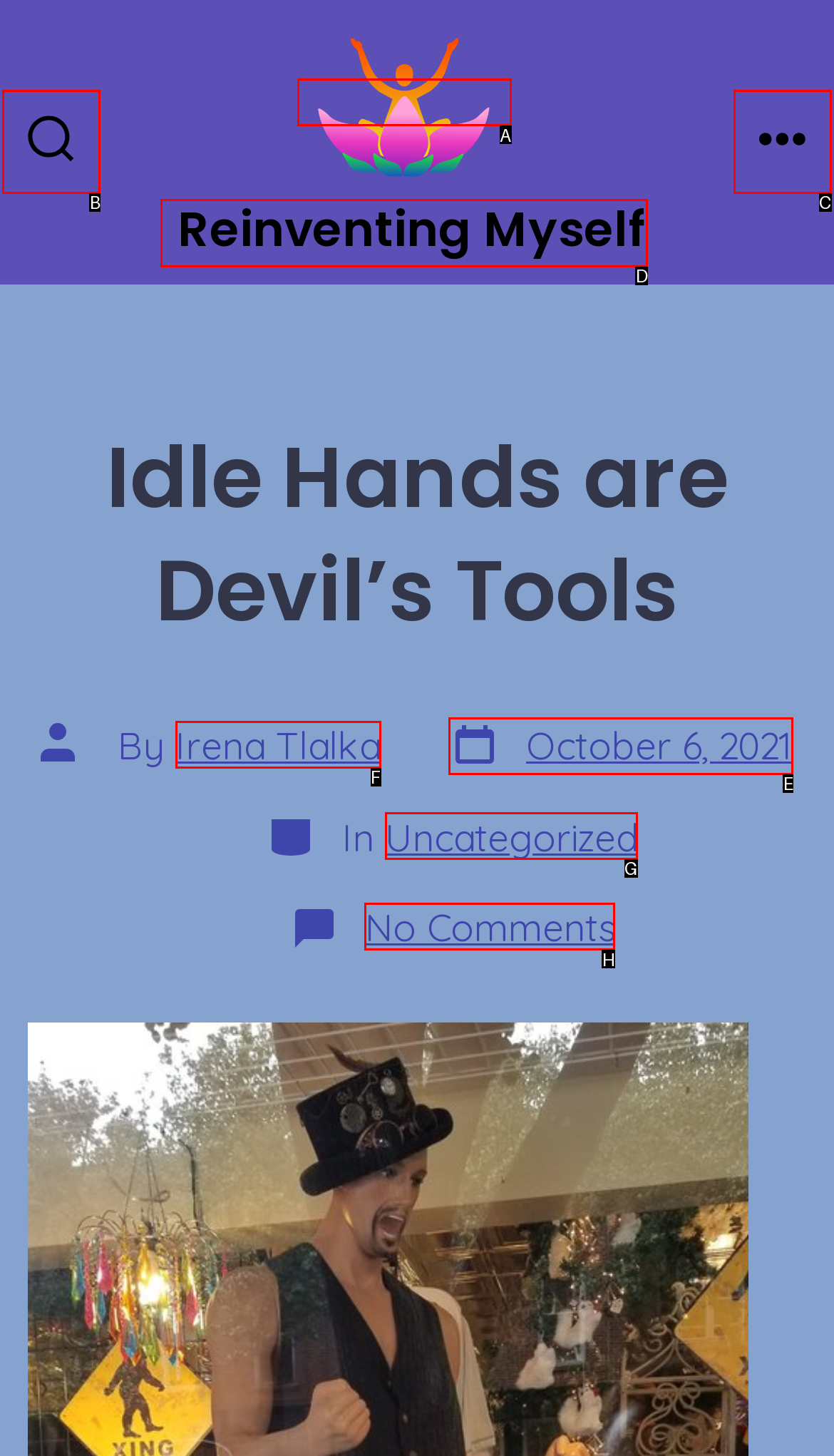Which option should you click on to fulfill this task: Read post dated October 6, 2021? Answer with the letter of the correct choice.

E